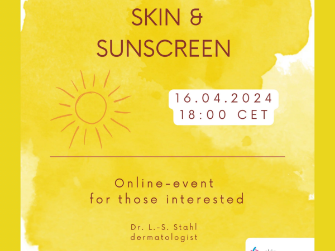What is the theme of the online event?
Using the image as a reference, answer the question with a short word or phrase.

Sun protection